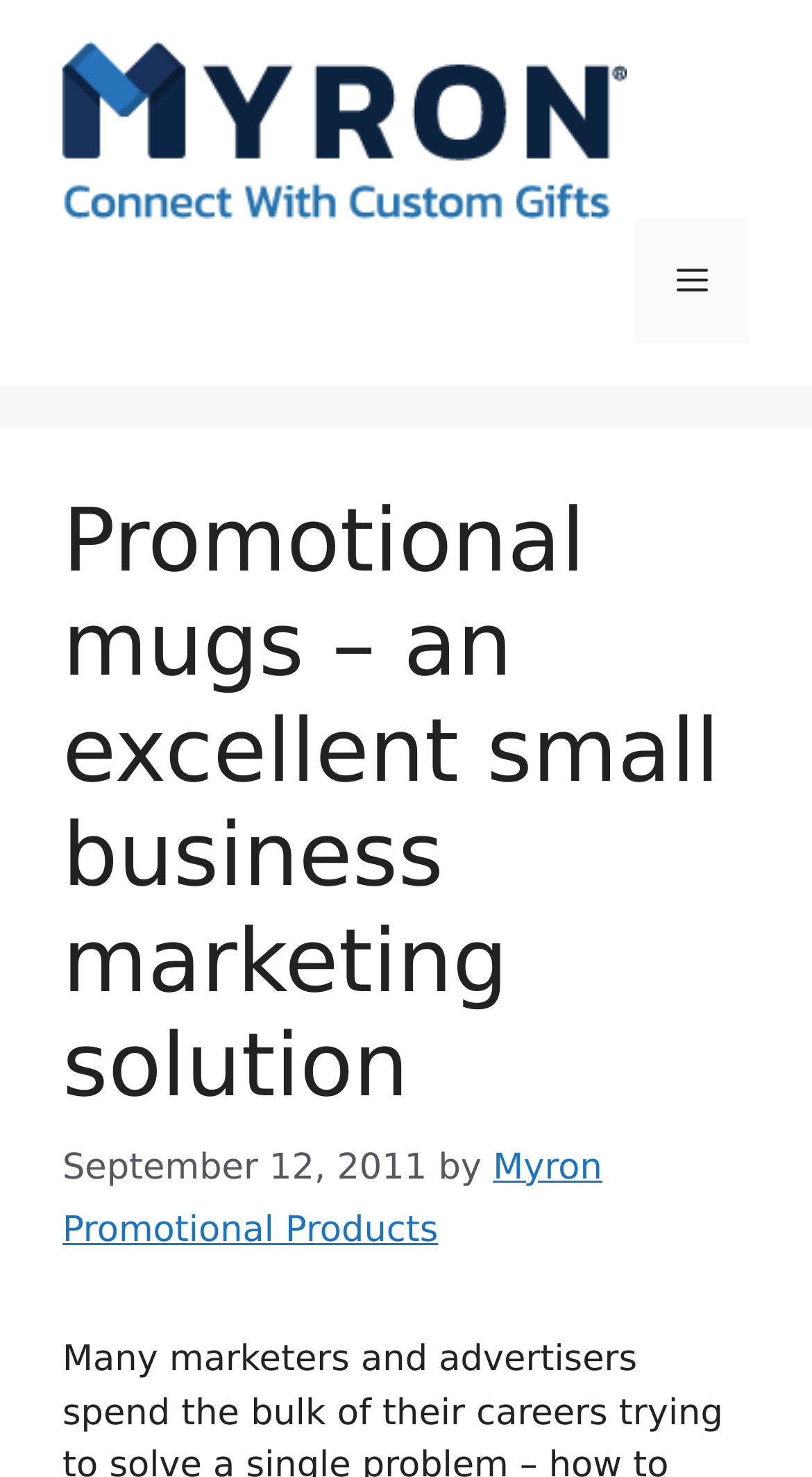Identify and generate the primary title of the webpage.

Promotional mugs – an excellent small business marketing solution